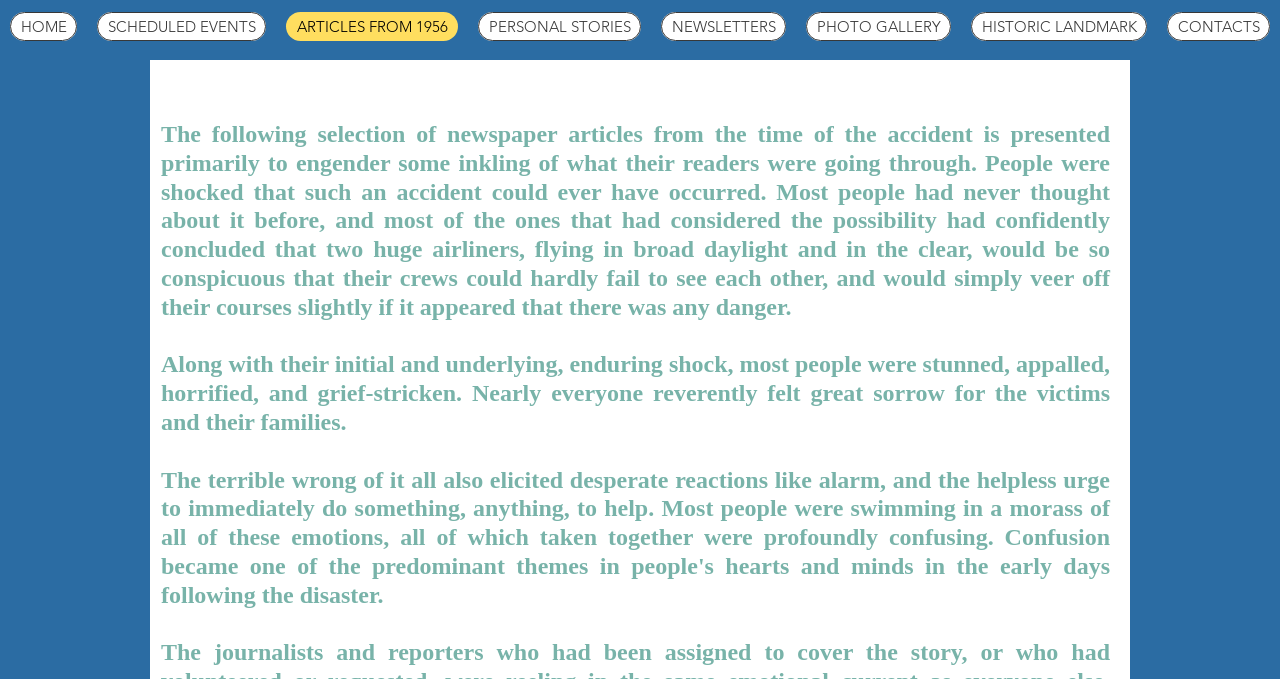Given the description of a UI element: "HOME", identify the bounding box coordinates of the matching element in the webpage screenshot.

[0.008, 0.018, 0.06, 0.06]